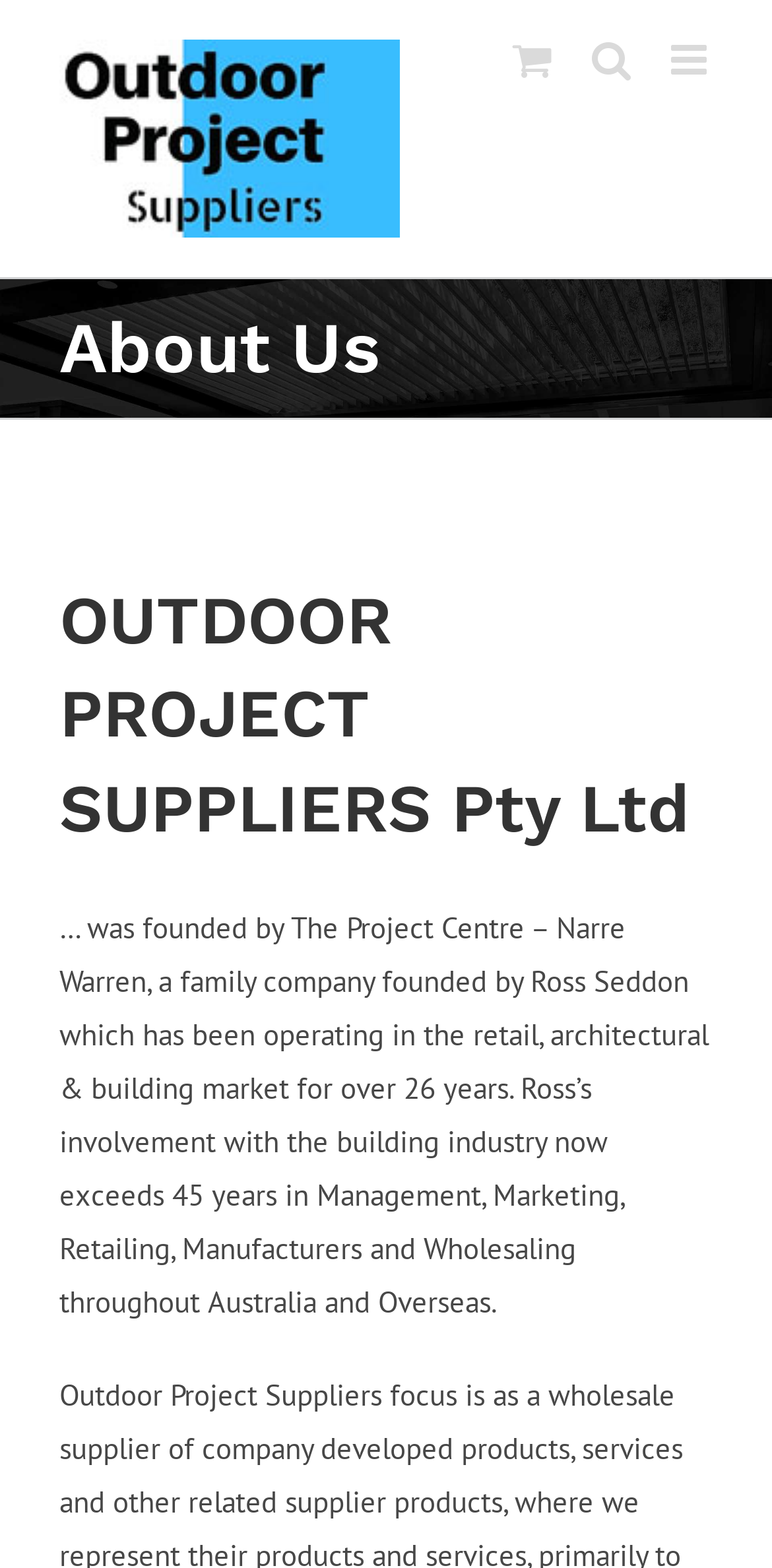How many years of experience does Ross Seddon have in the building industry?
Based on the image, provide a one-word or brief-phrase response.

45 years